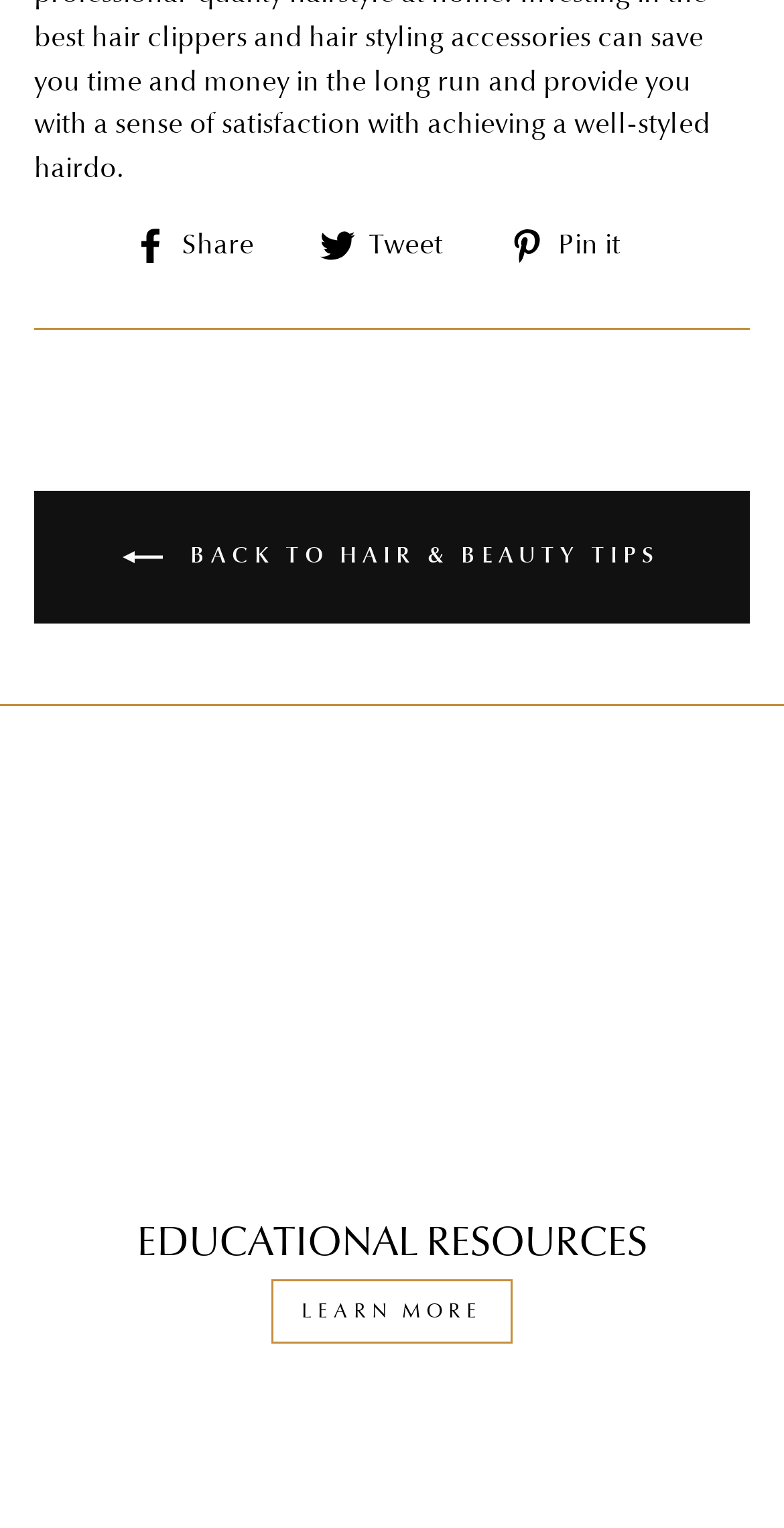Provide the bounding box coordinates of the UI element this sentence describes: "Tweet Tweet on Twitter".

[0.408, 0.145, 0.603, 0.174]